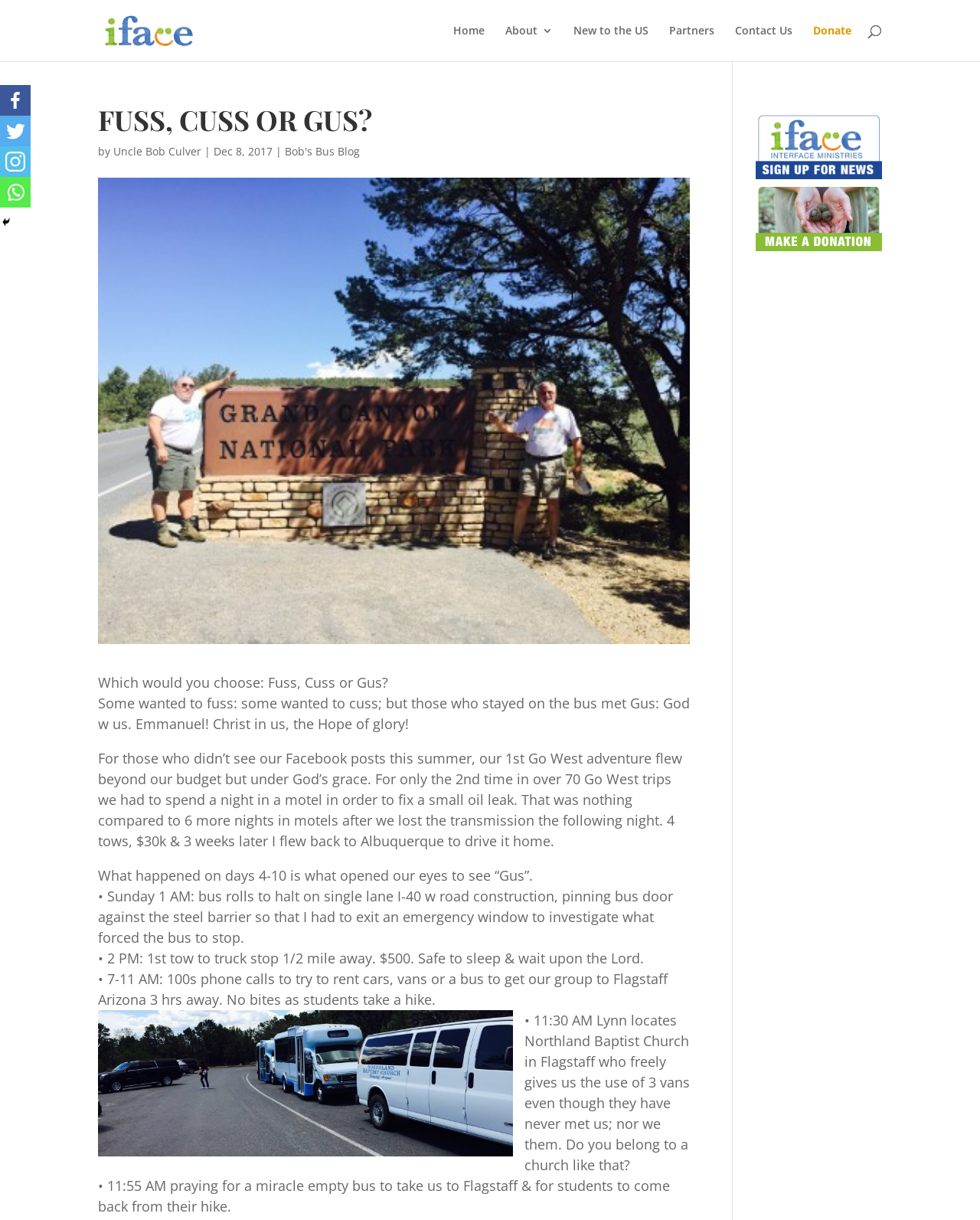Locate the coordinates of the bounding box for the clickable region that fulfills this instruction: "Read about 'New to the US'".

[0.585, 0.021, 0.662, 0.05]